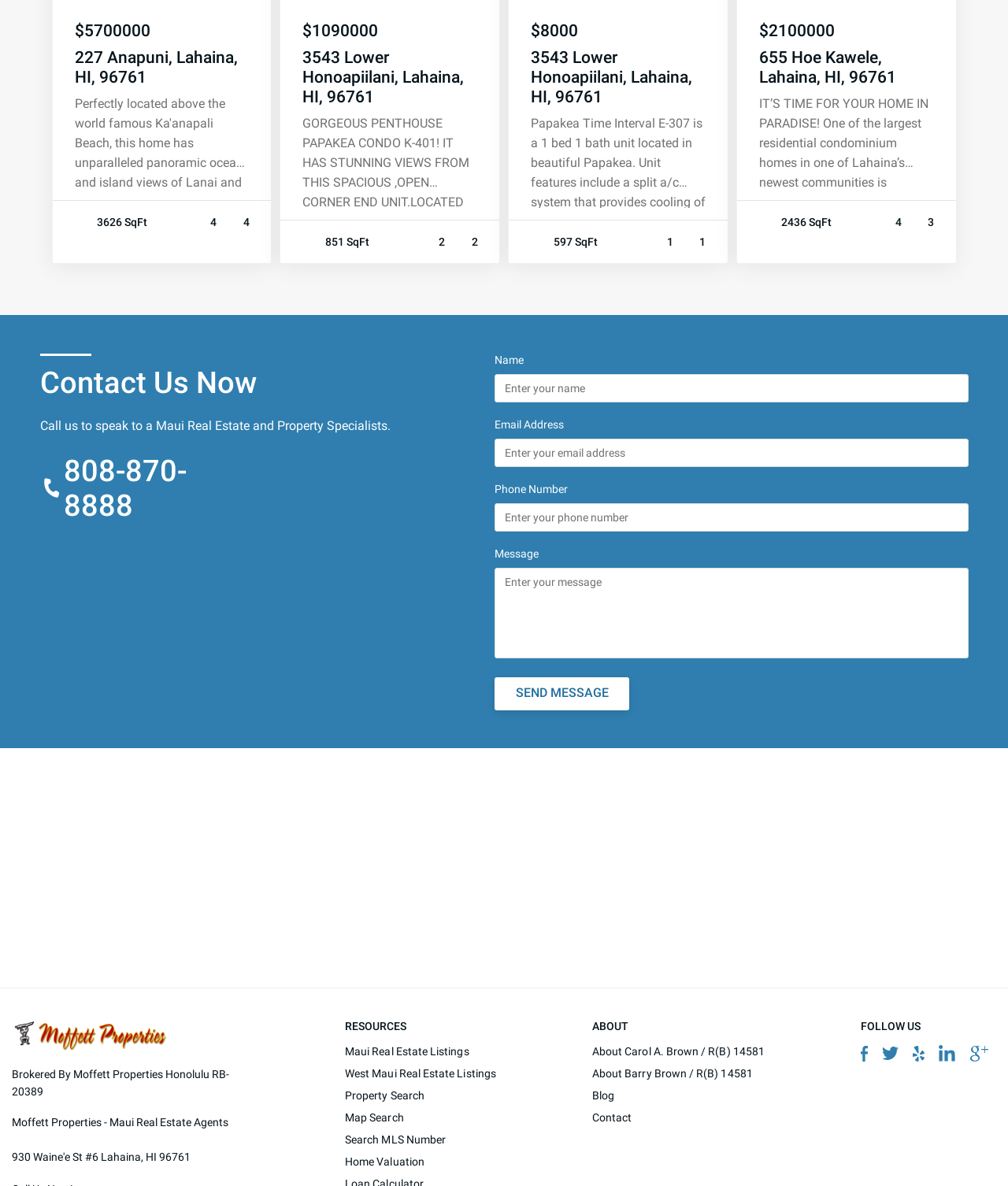What is the location of the third property?
Please answer the question as detailed as possible based on the image.

The third property is located at 655 Hoe Kawele, Lahaina, HI, 96761, which is indicated by the link element with the text '655 Hoe Kawele, Lahaina, HI, 96761'.